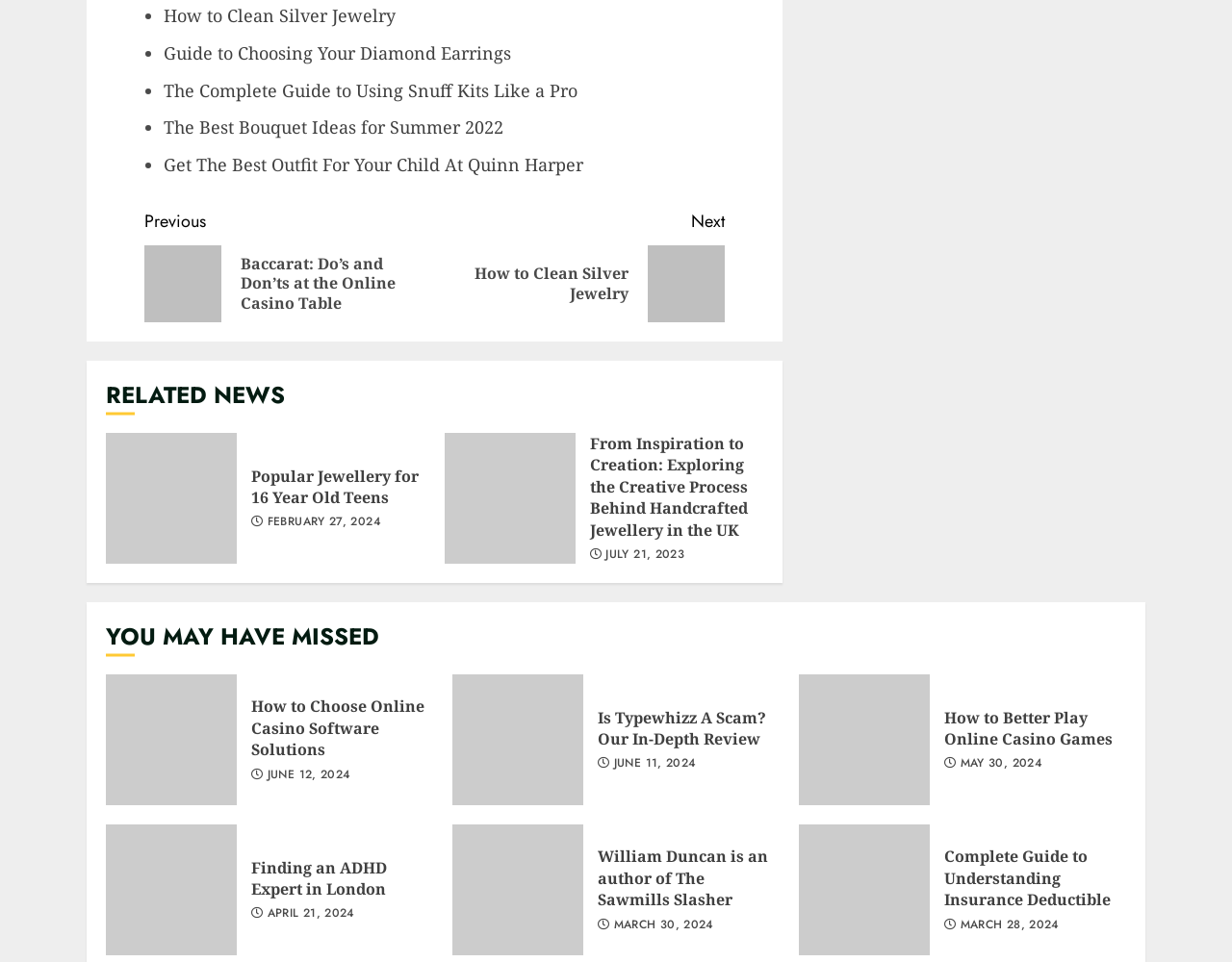Highlight the bounding box coordinates of the element that should be clicked to carry out the following instruction: "View 'Cannabis Education'". The coordinates must be given as four float numbers ranging from 0 to 1, i.e., [left, top, right, bottom].

None